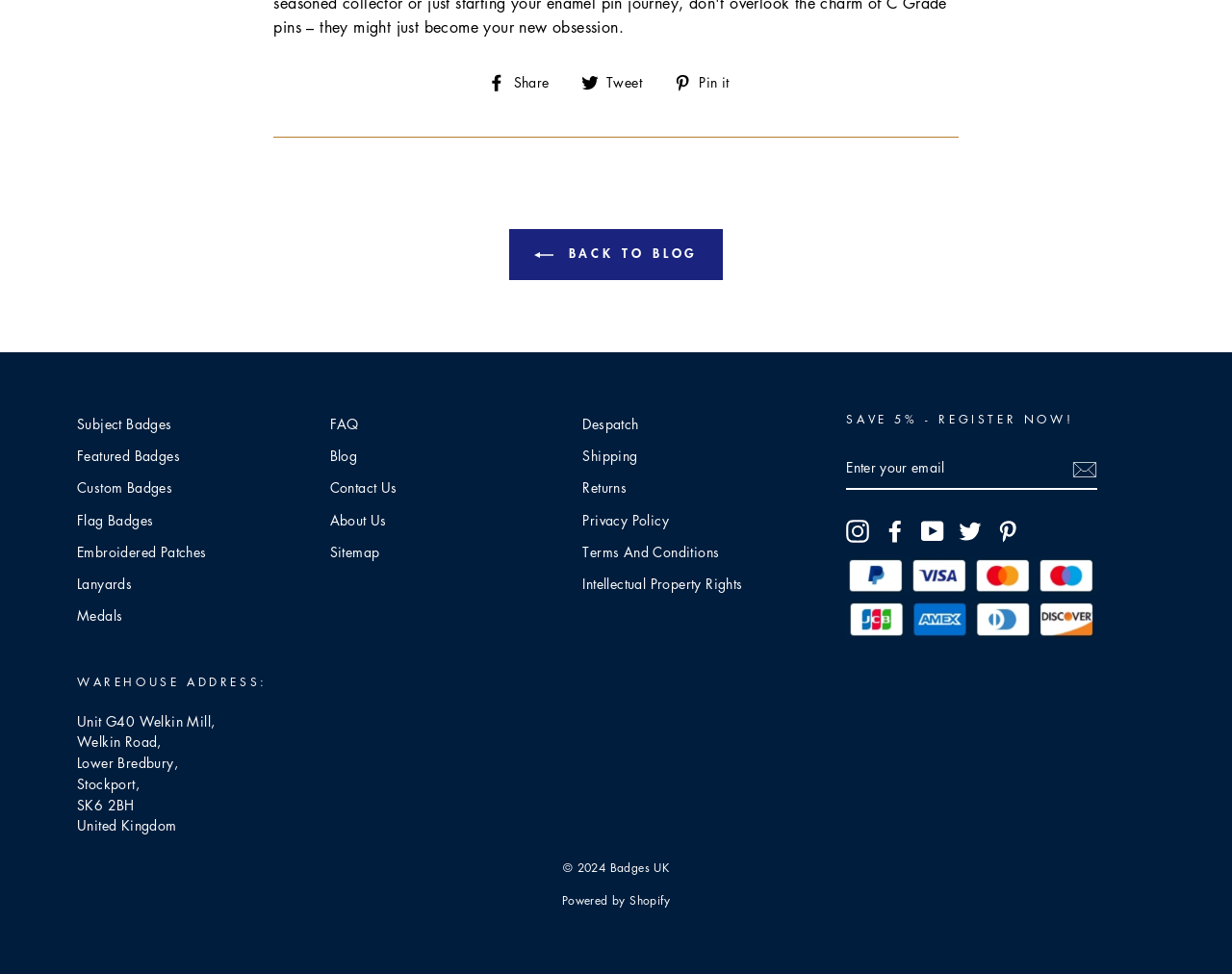Using the information in the image, give a comprehensive answer to the question: 
What is the purpose of the 'Subscribe' button?

The 'Subscribe' button is located next to a text box that asks for an email address, and above a promotional text that says 'SAVE 5% - REGISTER NOW!'. This suggests that the button is used to register for a newsletter or promotional emails, which will provide a 5% discount.